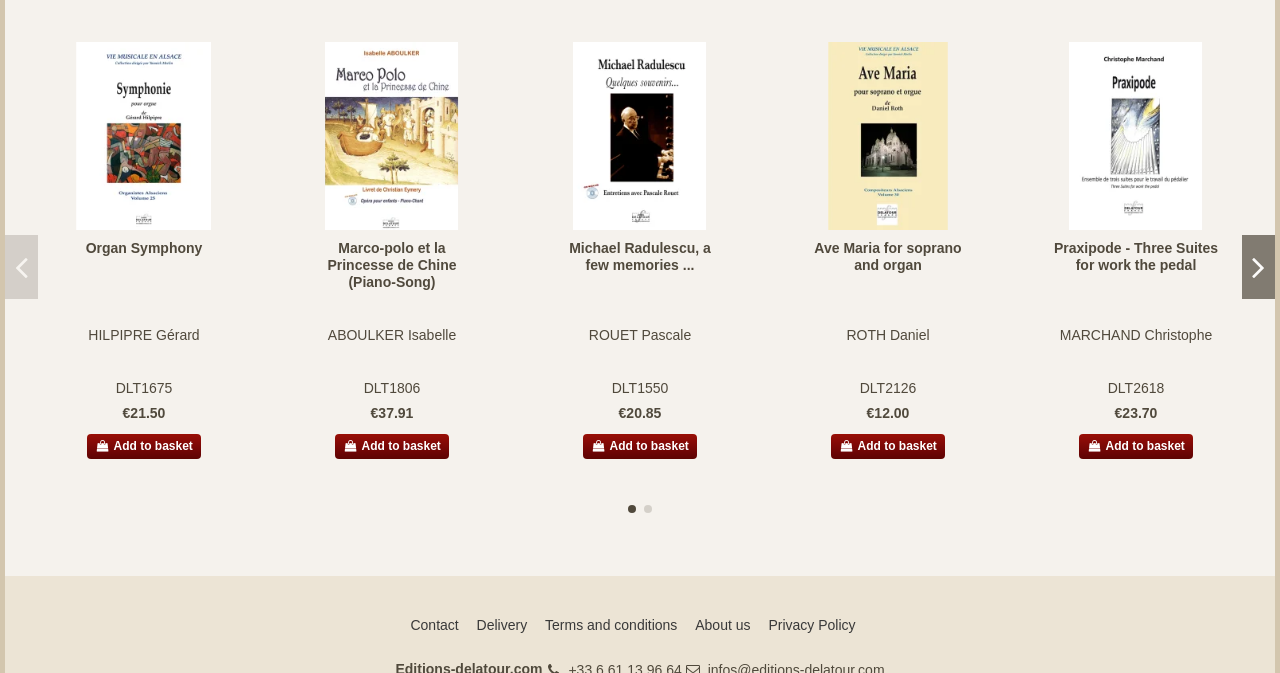Please provide the bounding box coordinates for the element that needs to be clicked to perform the following instruction: "View details of Ave Maria for soprano and organ". The coordinates should be given as four float numbers between 0 and 1, i.e., [left, top, right, bottom].

[0.62, 0.063, 0.767, 0.342]